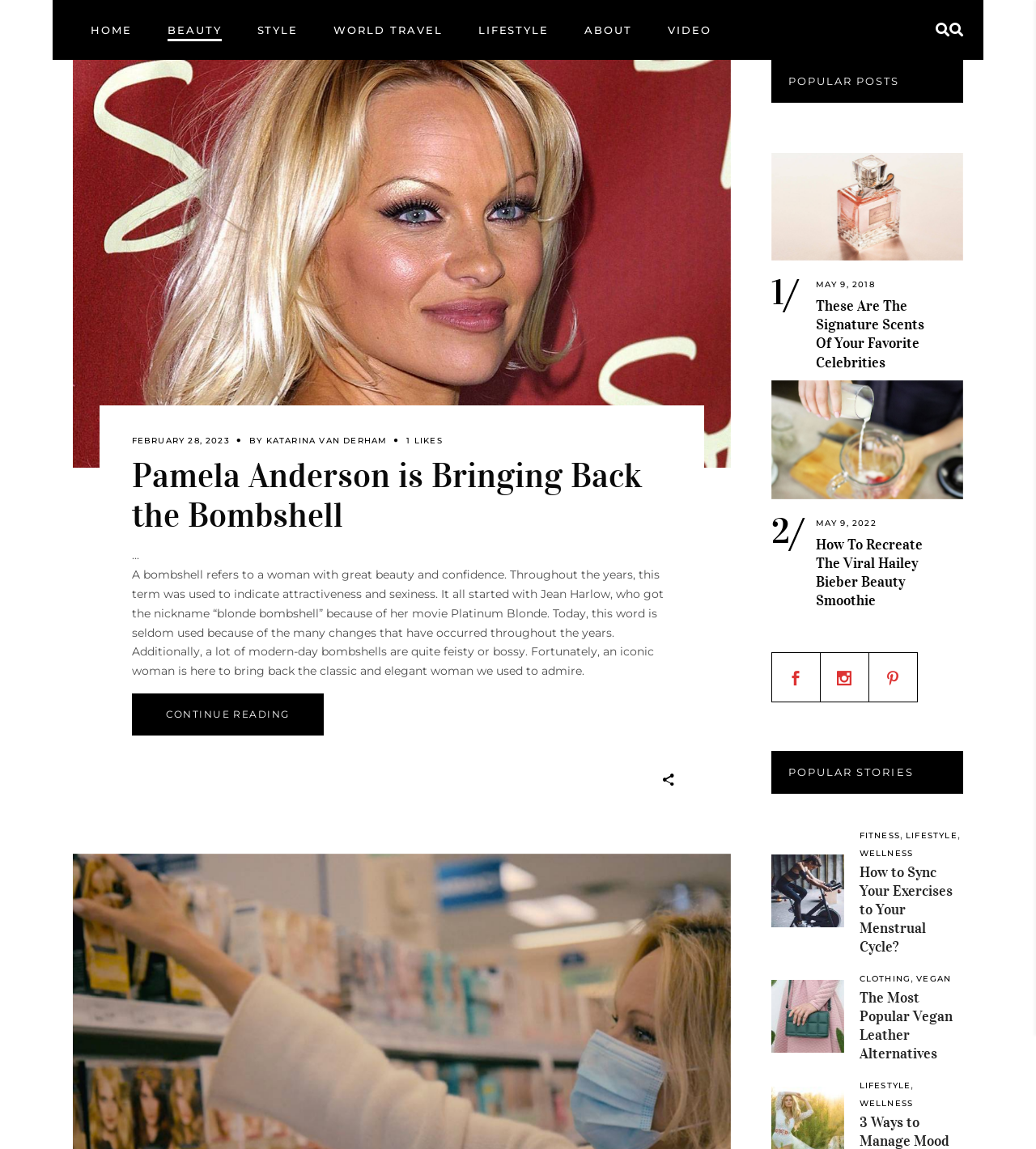Give a succinct answer to this question in a single word or phrase: 
What is the category of the article 'Pamela Anderson is Bringing Back the Bombshell'?

BEAUTY